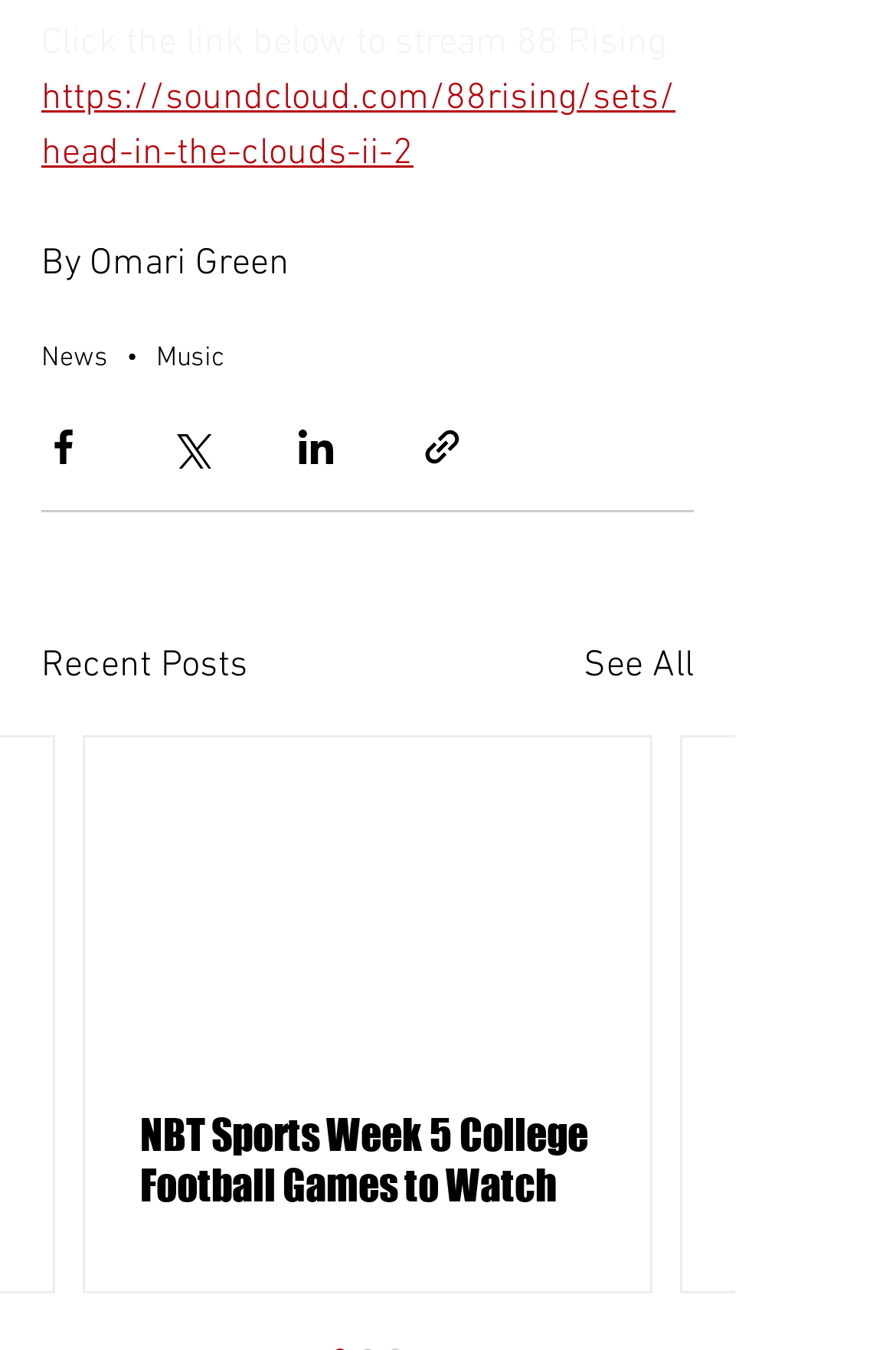Please find the bounding box coordinates in the format (top-left x, top-left y, bottom-right x, bottom-right y) for the given element description. Ensure the coordinates are floating point numbers between 0 and 1. Description: aria-label="Share via Twitter"

[0.187, 0.314, 0.236, 0.346]